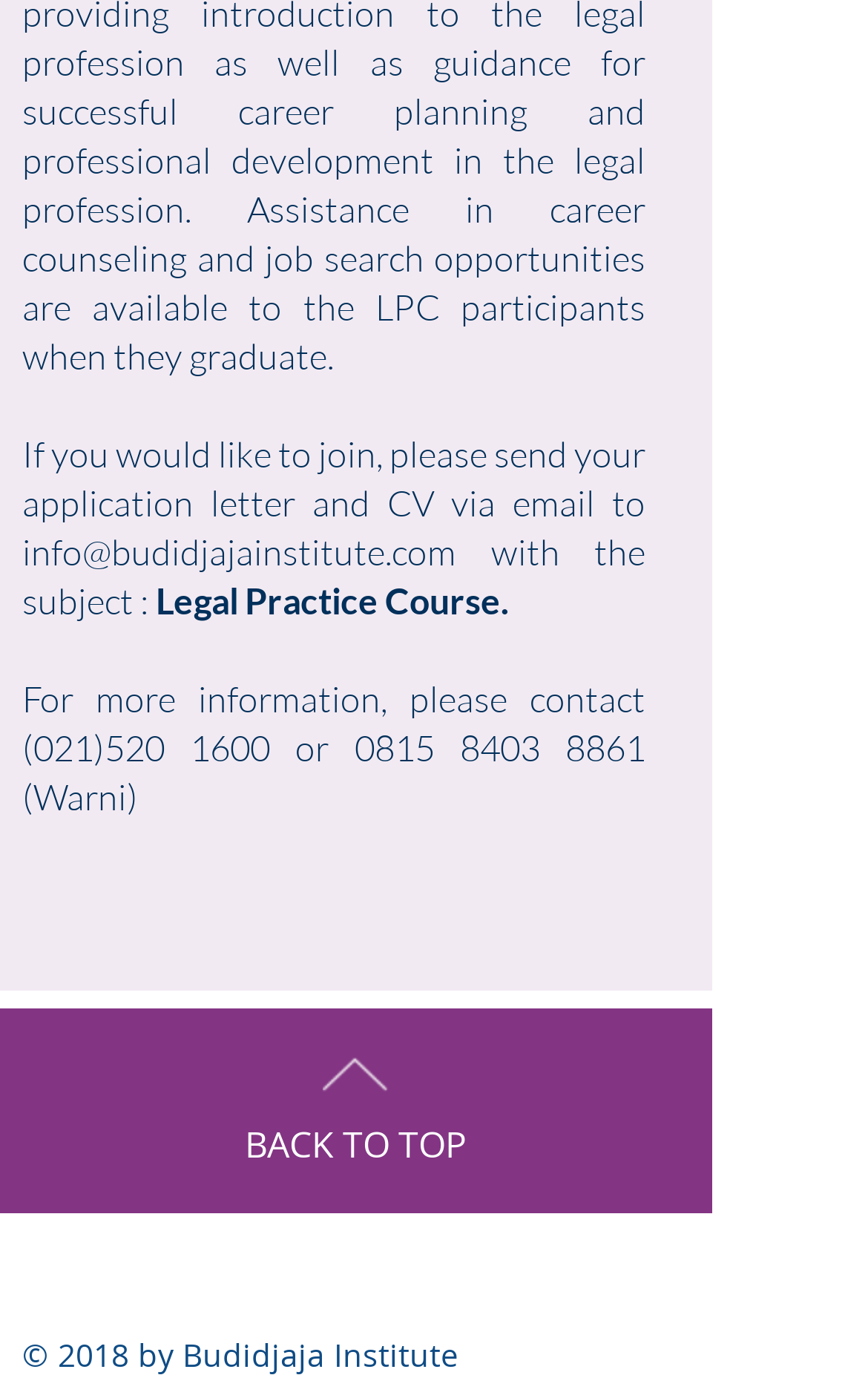Based on the element description, predict the bounding box coordinates (top-left x, top-left y, bottom-right x, bottom-right y) for the UI element in the screenshot: (021)520 1600

[0.026, 0.519, 0.311, 0.551]